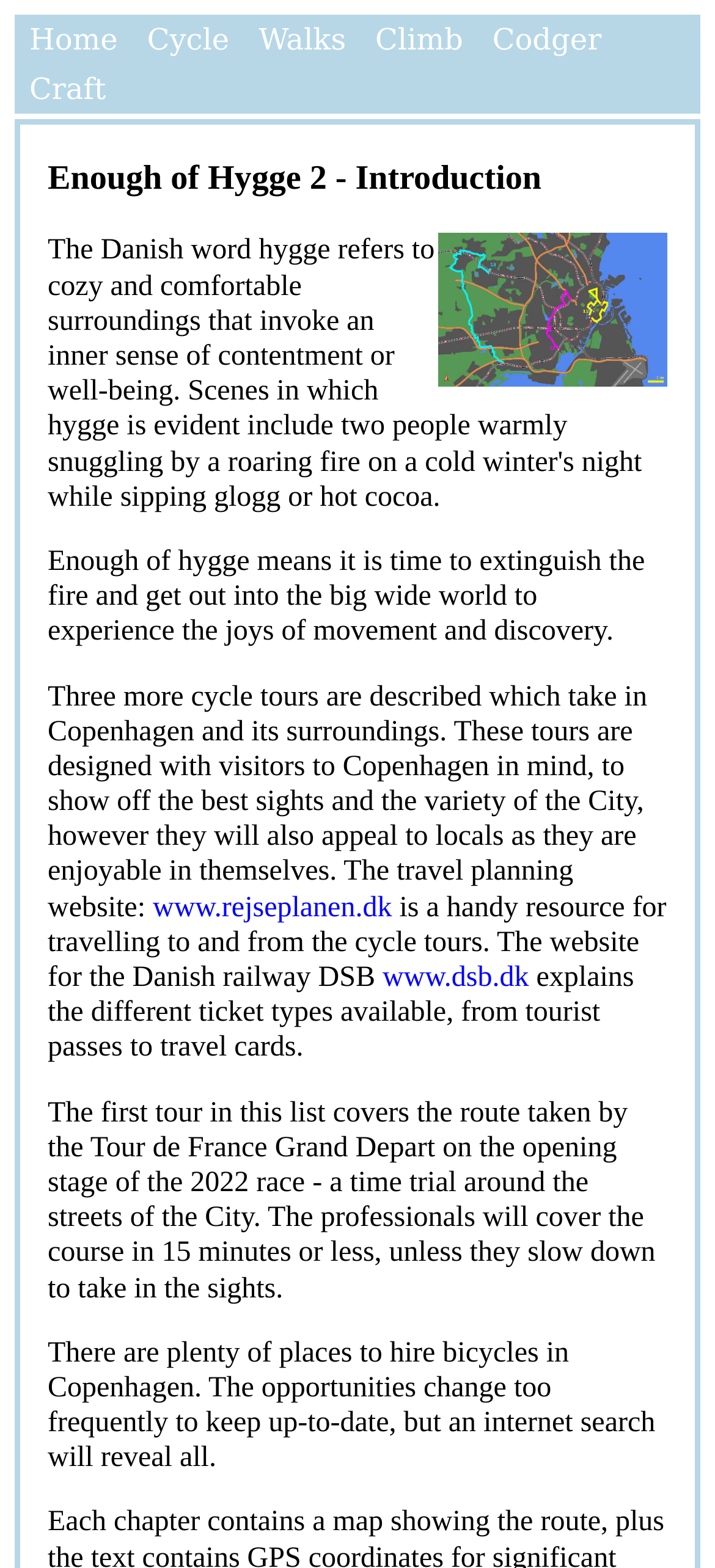Highlight the bounding box coordinates of the element that should be clicked to carry out the following instruction: "Visit the travel planning website". The coordinates must be given as four float numbers ranging from 0 to 1, i.e., [left, top, right, bottom].

[0.214, 0.569, 0.548, 0.589]